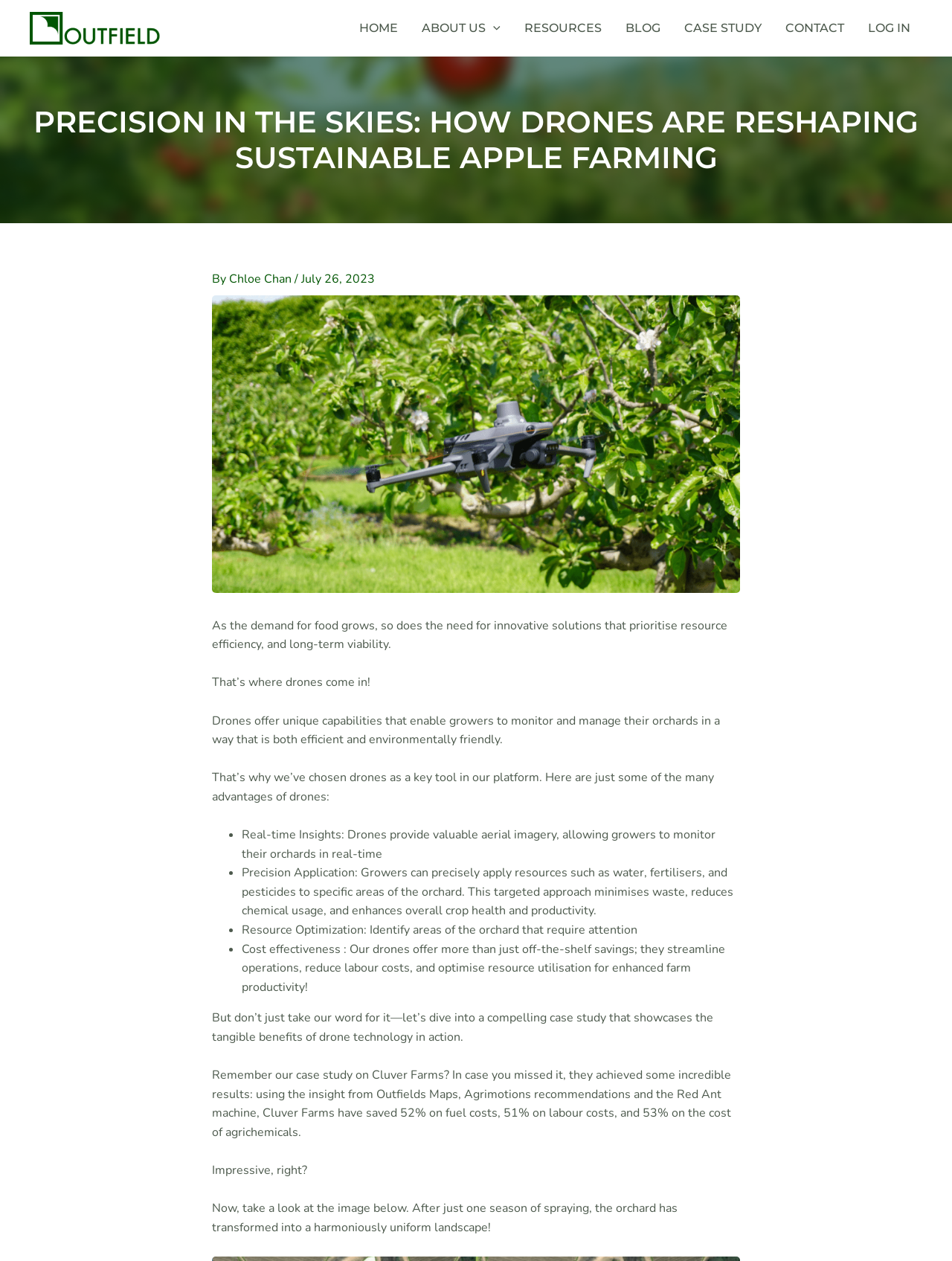Locate the UI element described as follows: "alt="Outfield"". Return the bounding box coordinates as four float numbers between 0 and 1 in the order [left, top, right, bottom].

[0.031, 0.015, 0.168, 0.028]